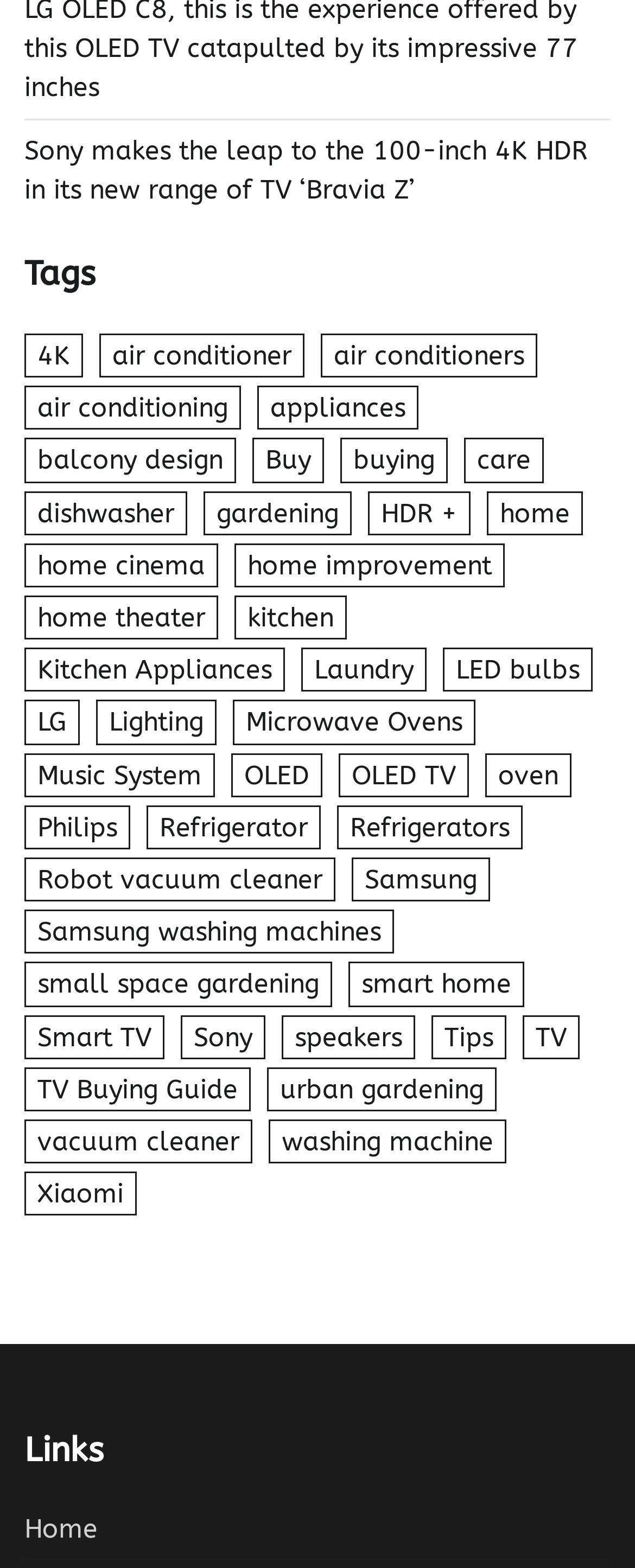Can you find the bounding box coordinates of the area I should click to execute the following instruction: "View 'Home' page"?

[0.038, 0.965, 0.154, 0.985]